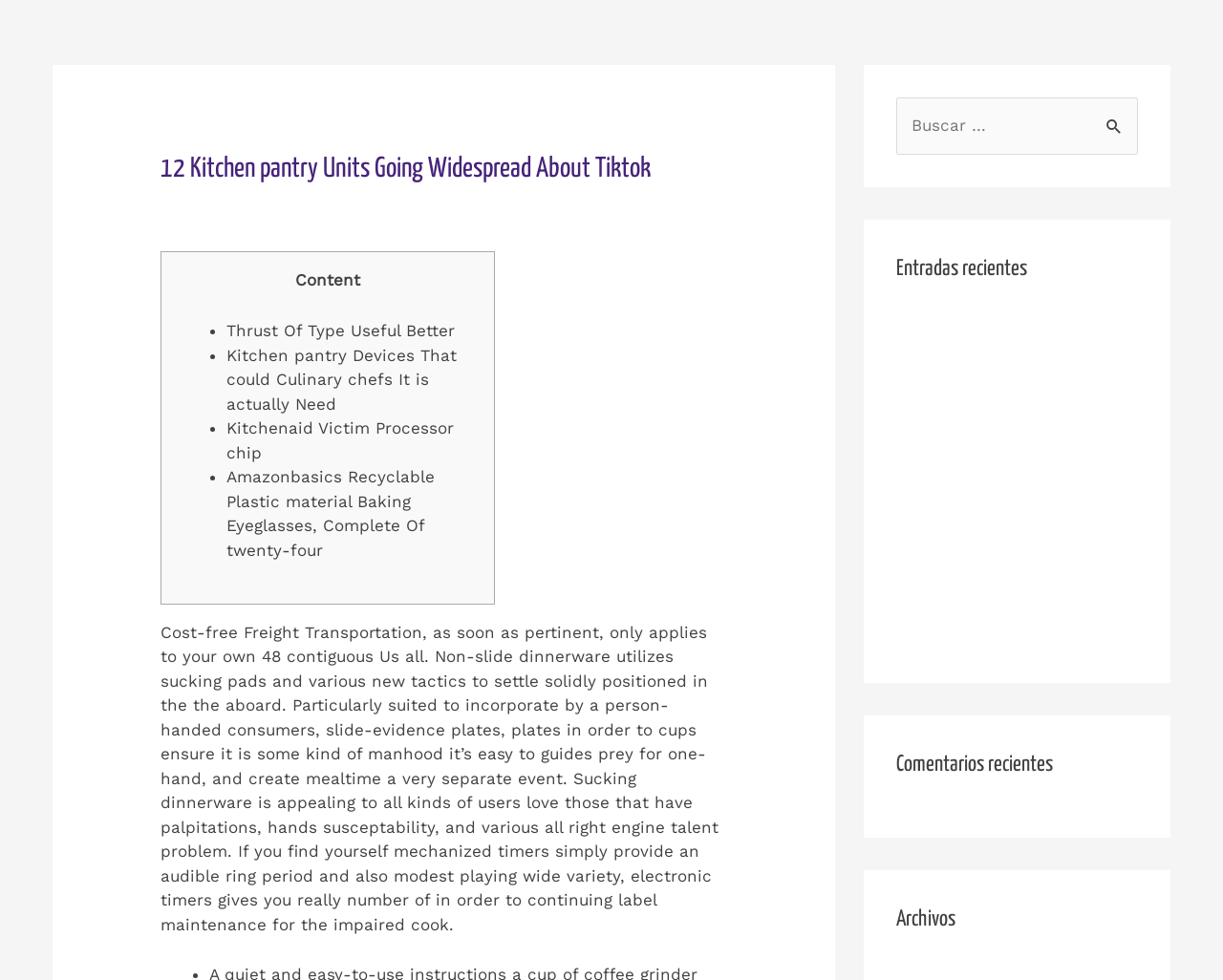Using the element description: "parent_node: Buscar por: value="Buscar"", determine the bounding box coordinates for the specified UI element. The coordinates should be four float numbers between 0 and 1, [left, top, right, bottom].

[0.895, 0.099, 0.93, 0.141]